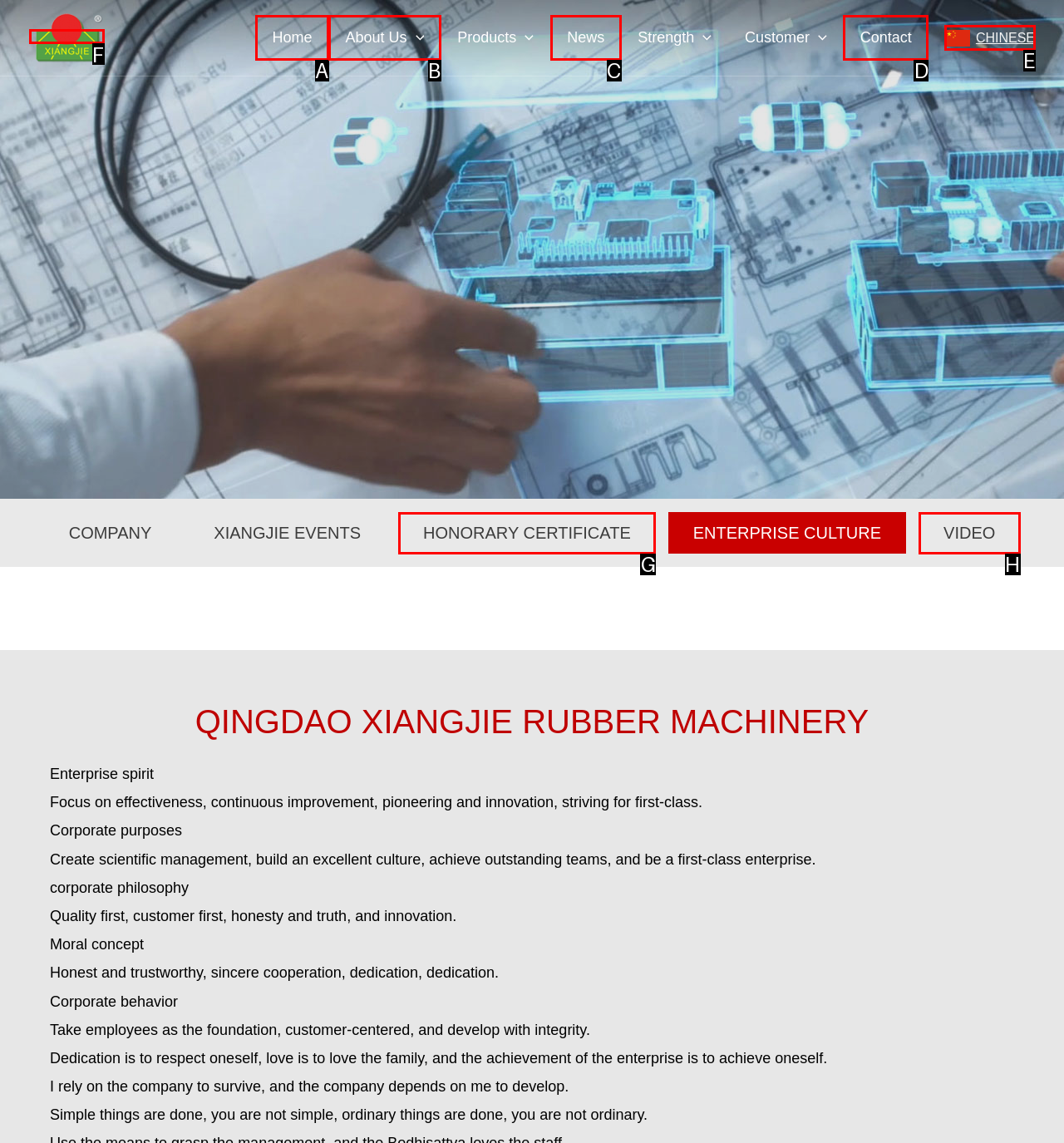Which lettered option matches the following description: Subscribe to our newsletters
Provide the letter of the matching option directly.

None